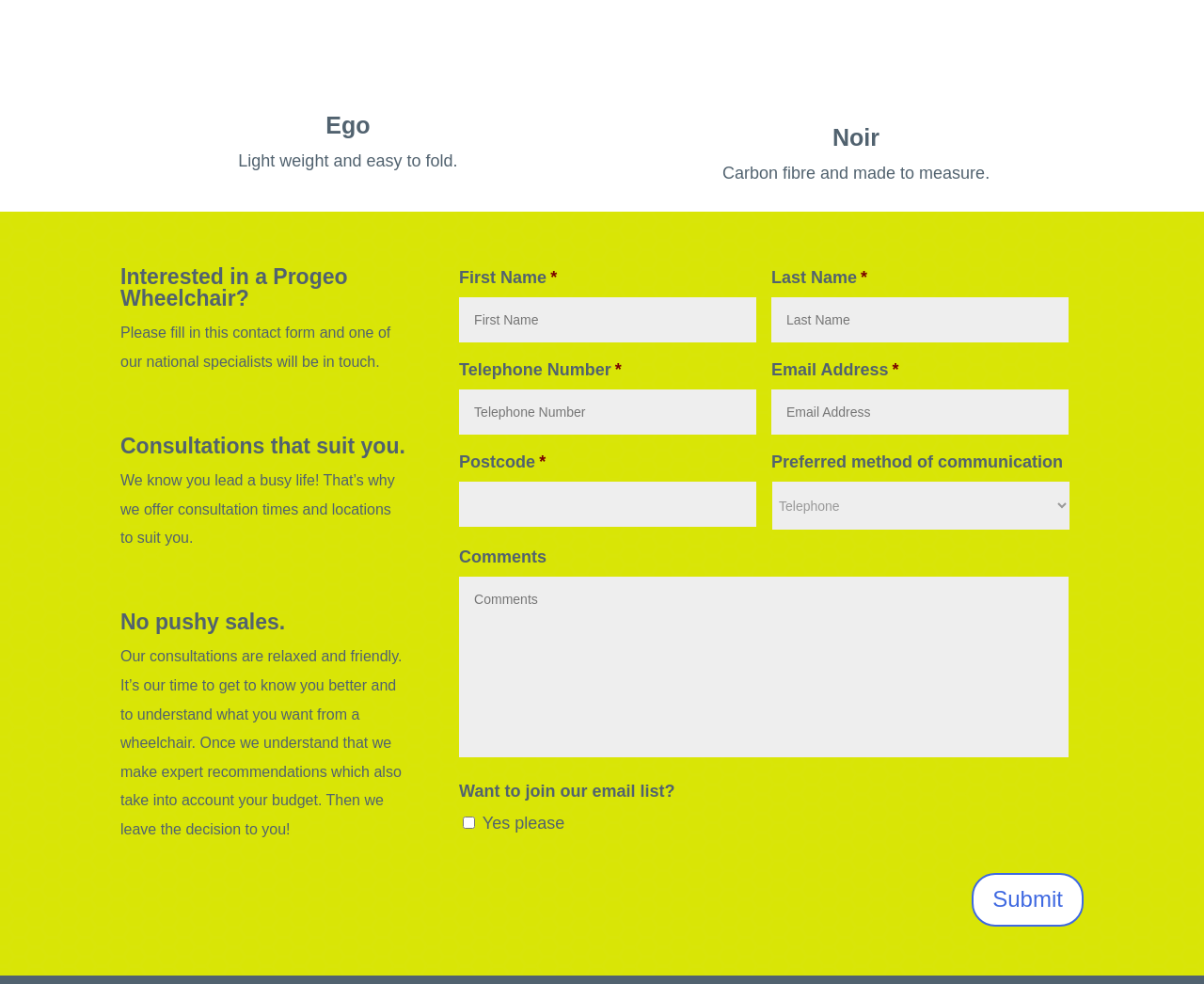What is the benefit of the consultation process?
Using the visual information, reply with a single word or short phrase.

Relaxed and friendly